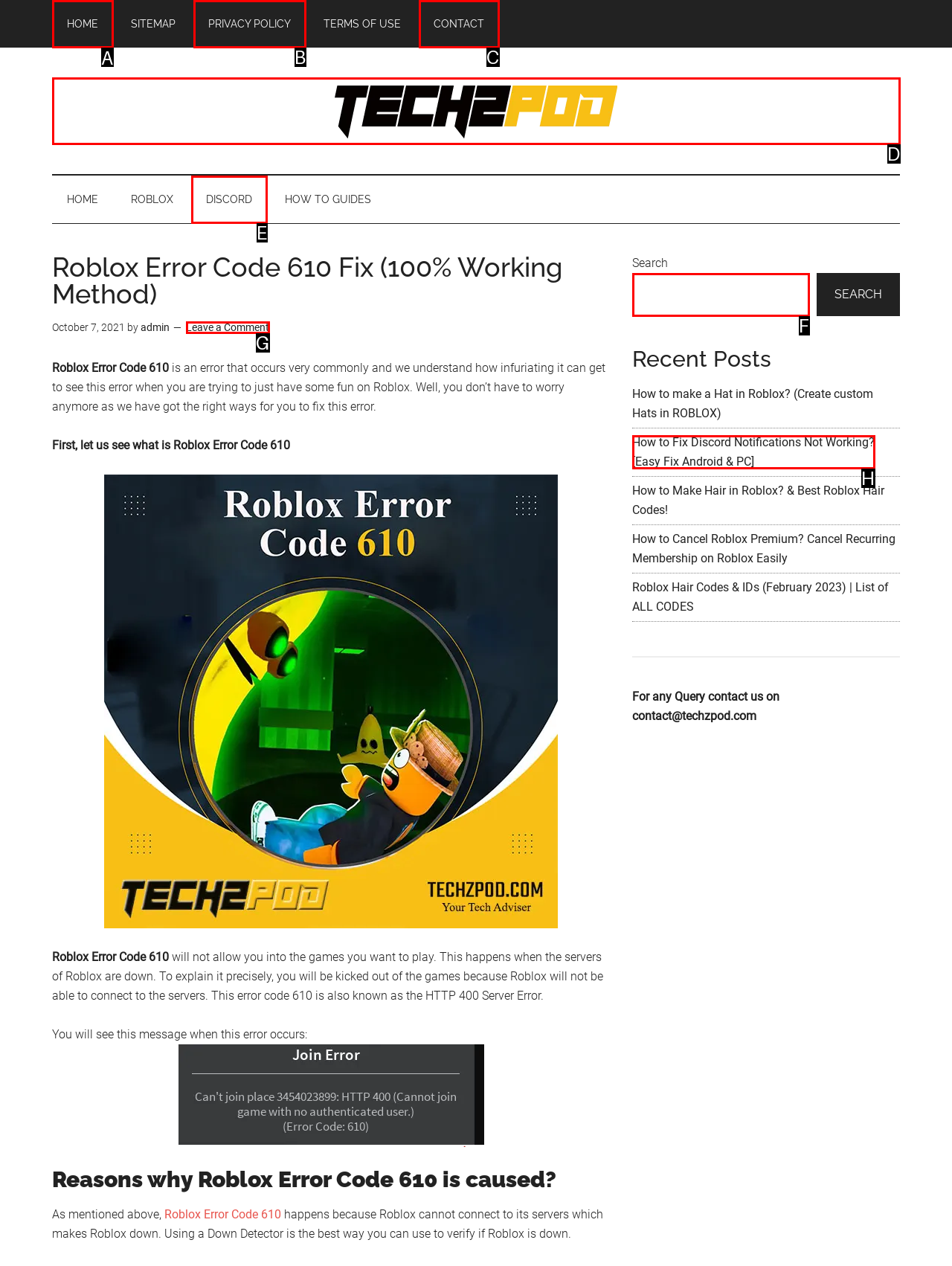Out of the given choices, which letter corresponds to the UI element required to Click on the 'HOME' link? Answer with the letter.

A